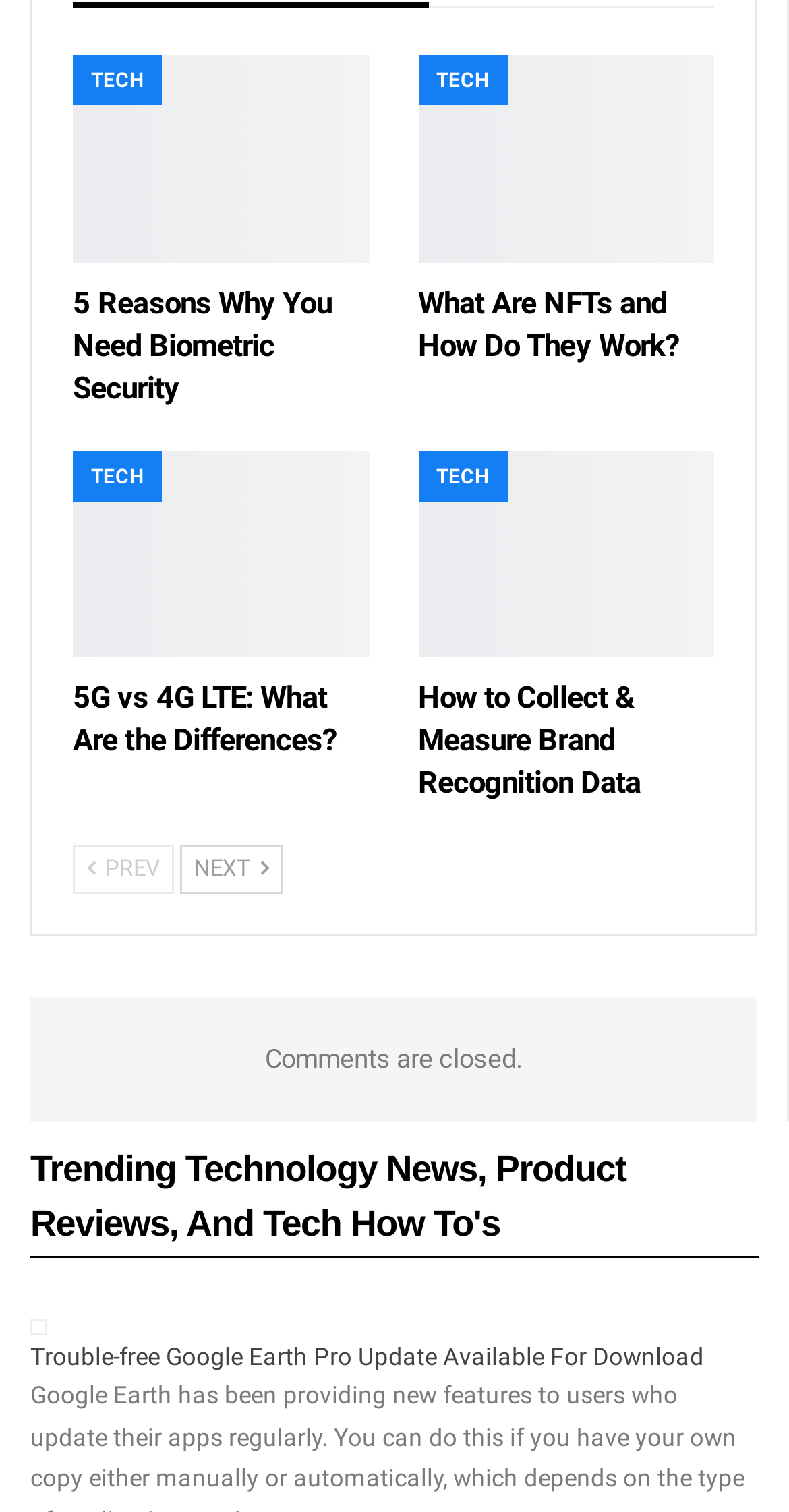Please analyze the image and provide a thorough answer to the question:
What is the status of comments on the webpage?

The static text element on the webpage explicitly states that 'Comments are closed', indicating that users cannot leave comments on the webpage.